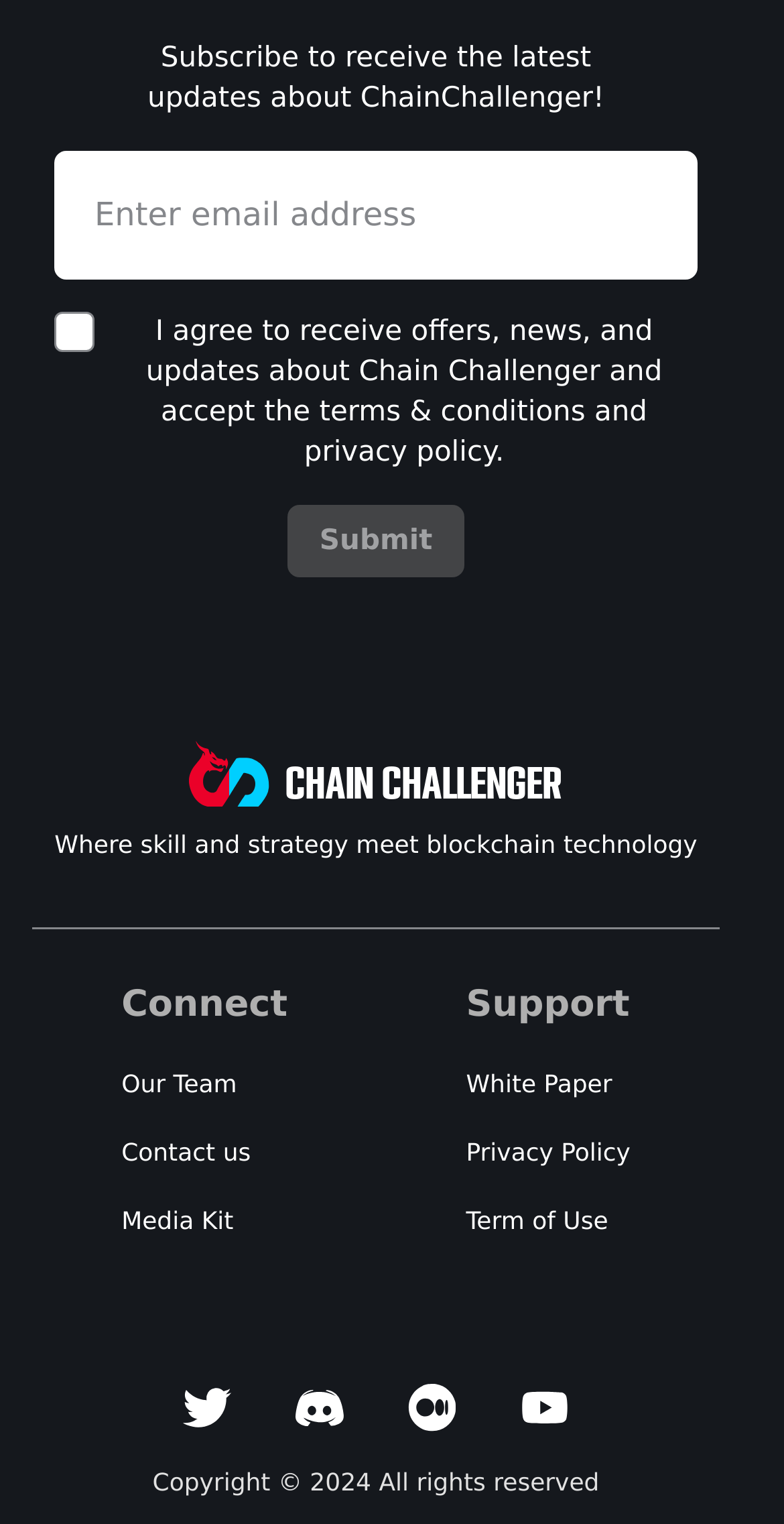Find and indicate the bounding box coordinates of the region you should select to follow the given instruction: "Click the Submit button".

[0.366, 0.331, 0.593, 0.378]